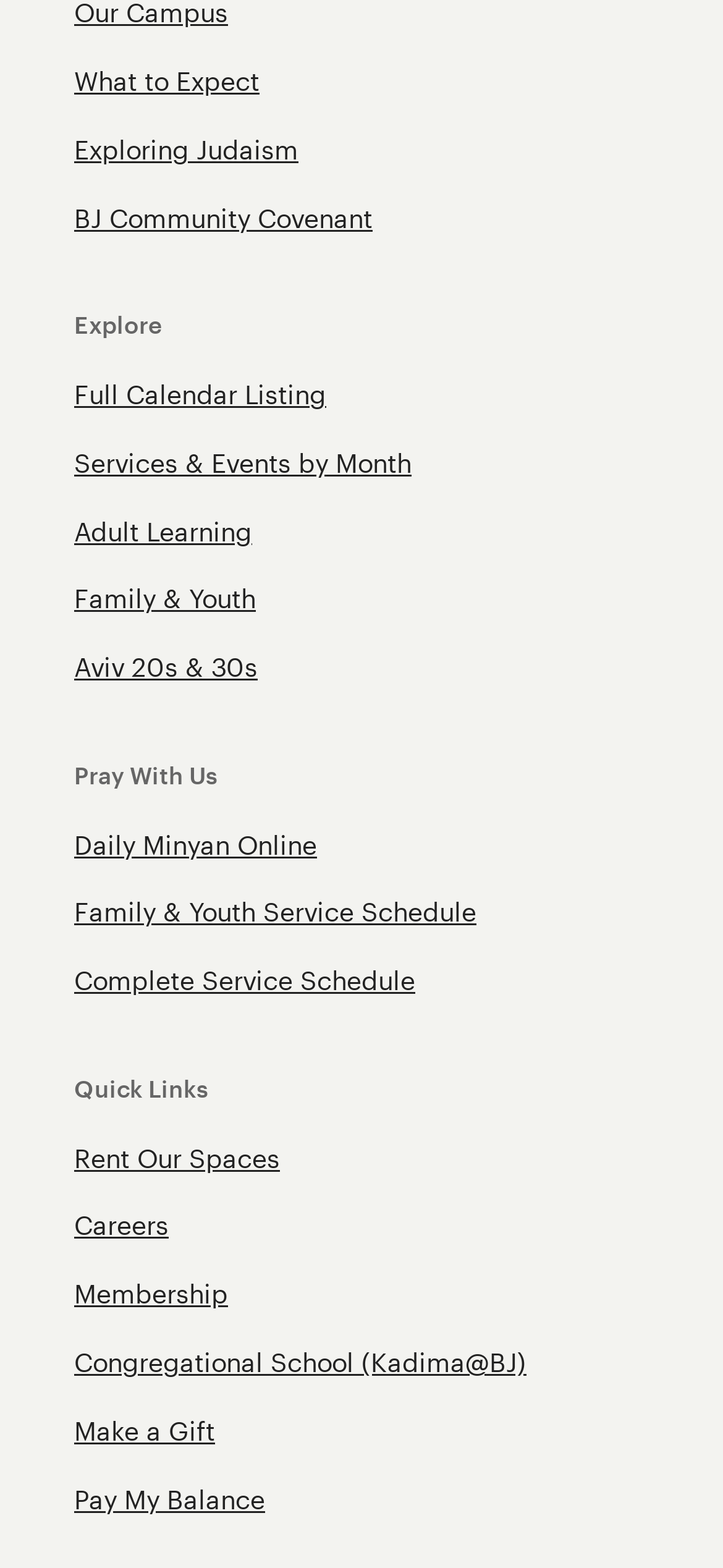Identify the bounding box coordinates of the area you need to click to perform the following instruction: "View the full calendar listing".

[0.103, 0.241, 0.451, 0.263]